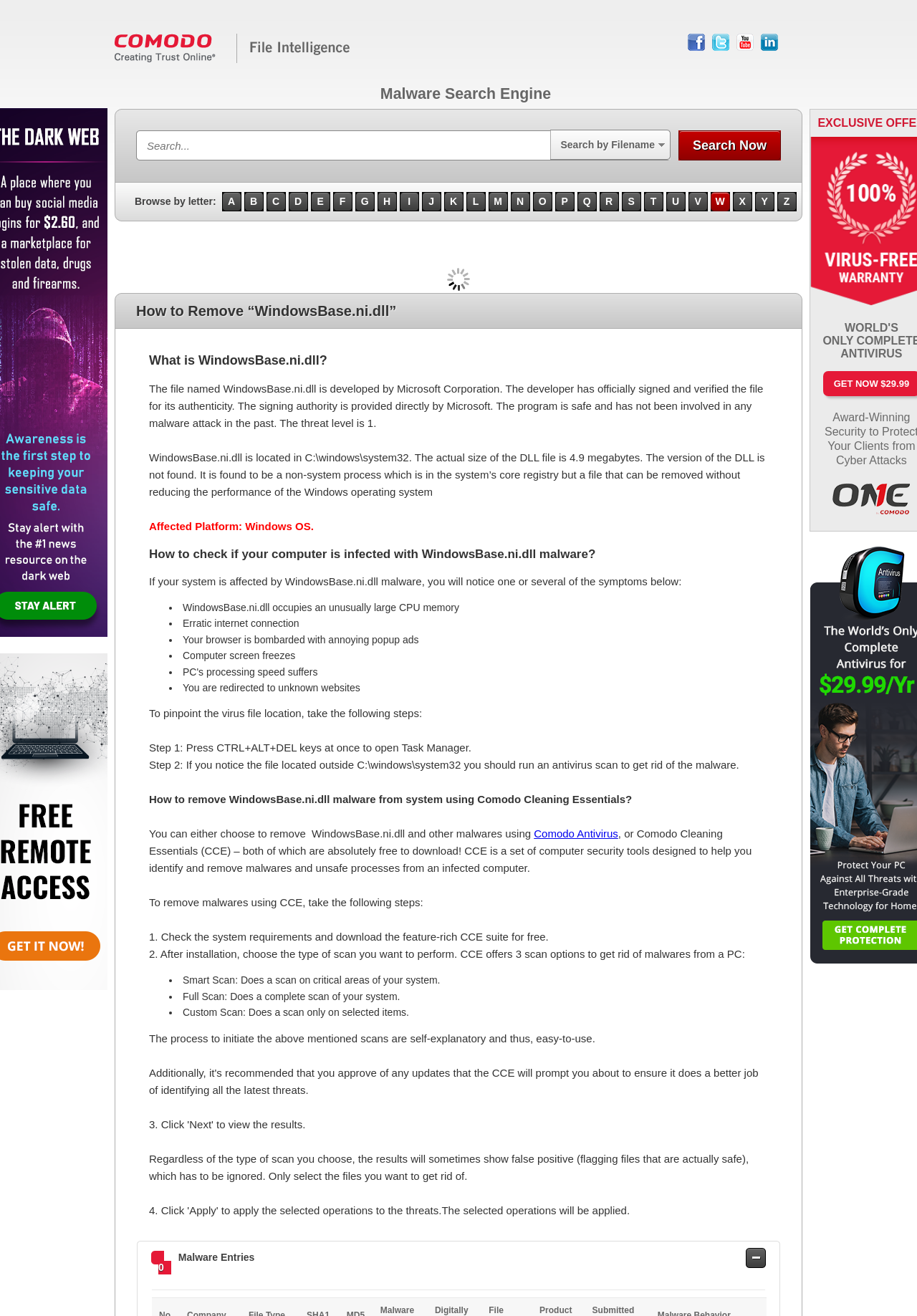Find the bounding box coordinates for the area that must be clicked to perform this action: "Download Comodo Antivirus".

[0.582, 0.629, 0.674, 0.638]